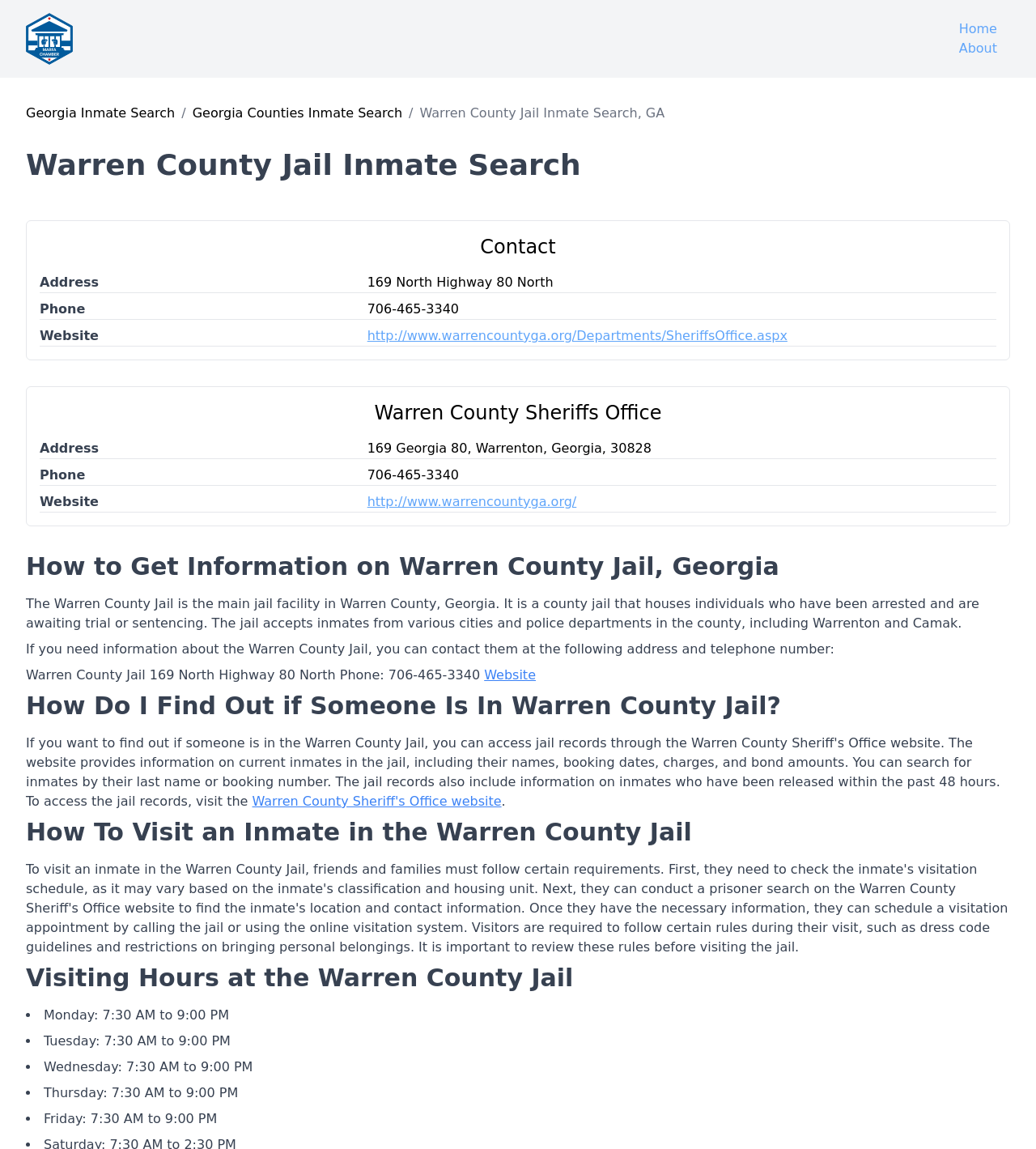Create a detailed summary of the webpage's content and design.

The webpage is about Warren County Jail inmate search in Georgia. At the top left corner, there is a logo image with a link. On the top right corner, there are three links: "Home", "About", and "Georgia Inmate Search". Below the logo, there is a heading "Warren County Jail Inmate Search, GA" followed by a link "Georgia Counties Inmate Search".

The main content of the page is divided into several sections. The first section is about contact information, which includes the address, phone number, and website of Warren County Jail and Warren County Sheriffs Office. 

The next section is about how to get information on Warren County Jail, Georgia. It provides a brief description of the jail and its purpose, followed by the contact information.

The following section is about how to find out if someone is in Warren County Jail, which suggests visiting the Warren County Sheriff's Office website.

The subsequent section is about visiting an inmate in the Warren County Jail, and it provides the visiting hours at the jail, which are listed in a bullet point format from Monday to Friday, with the same time range of 7:30 AM to 9:00 PM for each day.

Throughout the page, there are several headings and subheadings that organize the content and provide a clear structure to the information presented.